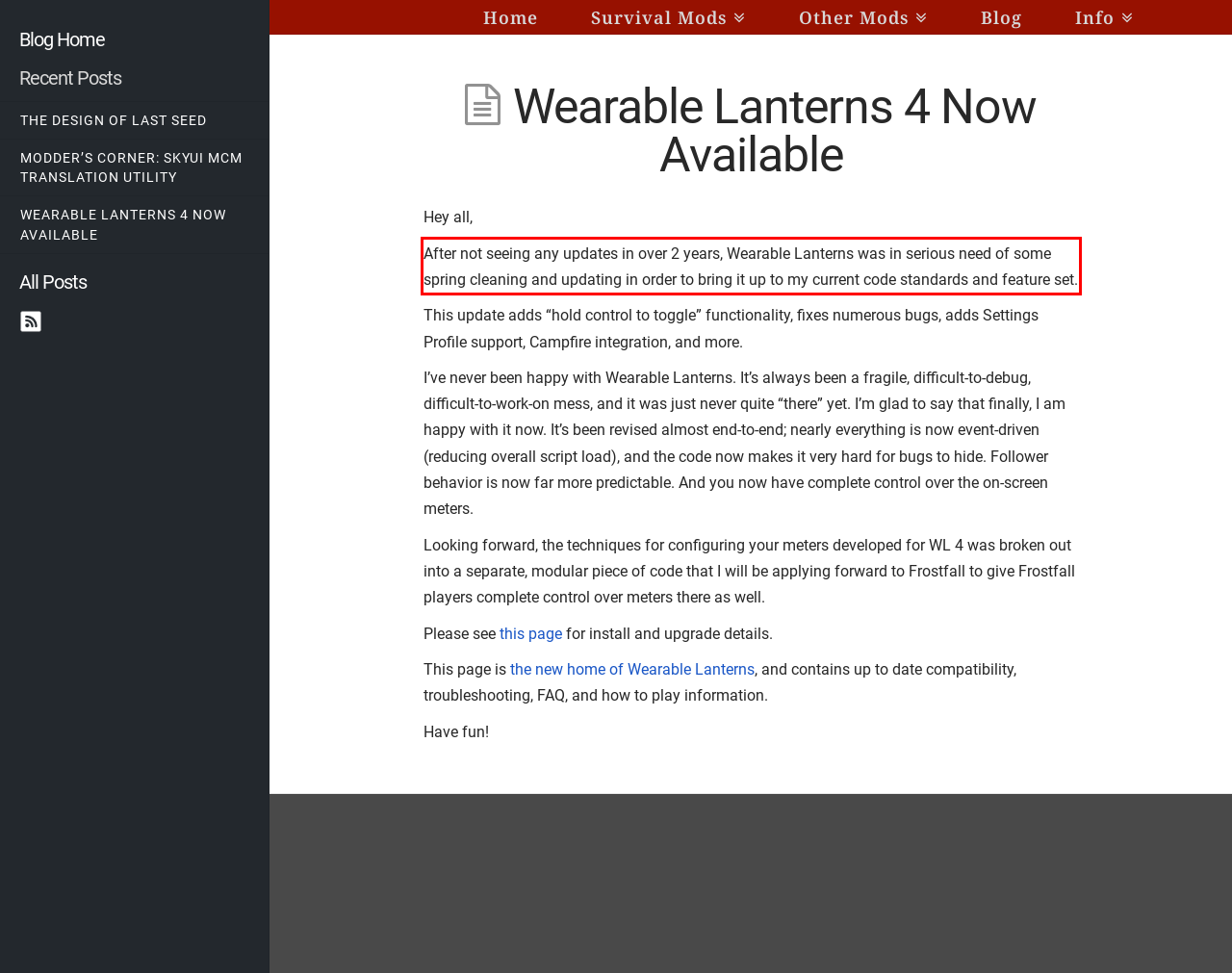Please examine the webpage screenshot containing a red bounding box and use OCR to recognize and output the text inside the red bounding box.

After not seeing any updates in over 2 years, Wearable Lanterns was in serious need of some spring cleaning and updating in order to bring it up to my current code standards and feature set.